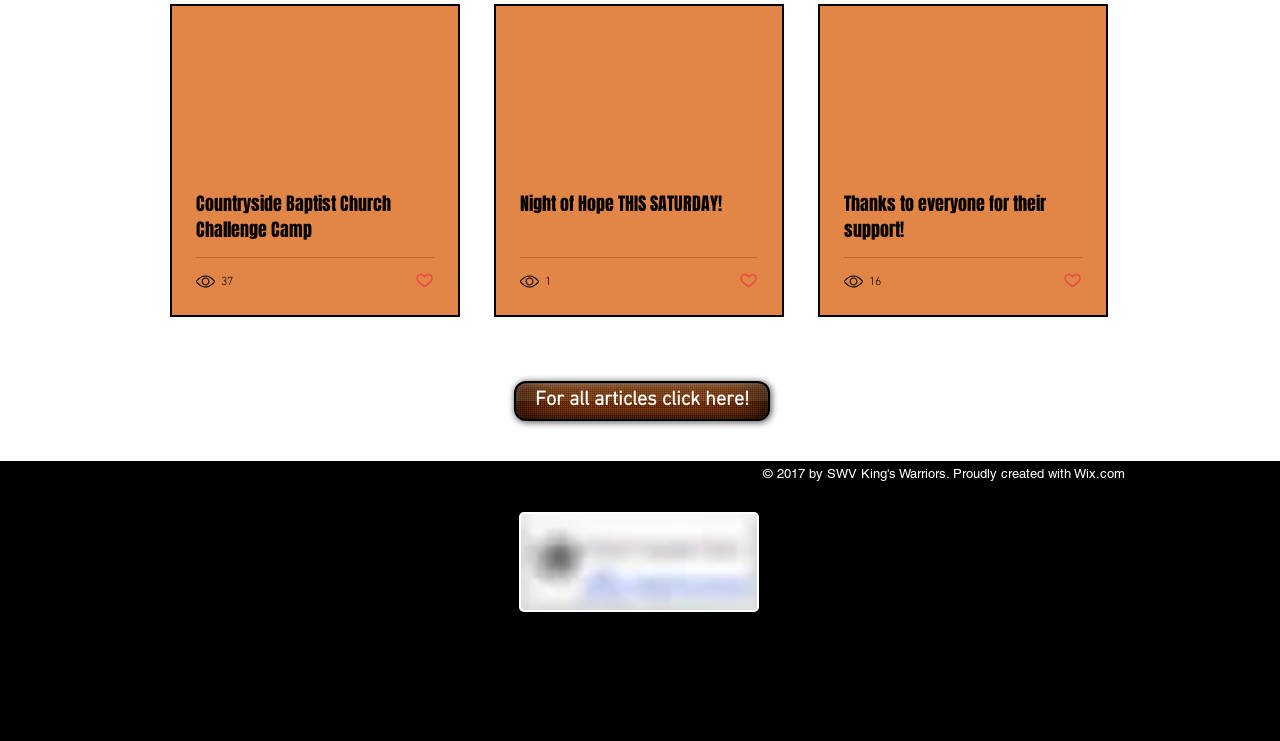Give a one-word or short phrase answer to the question: 
What is the text of the link at the bottom of the webpage?

For all articles click here!